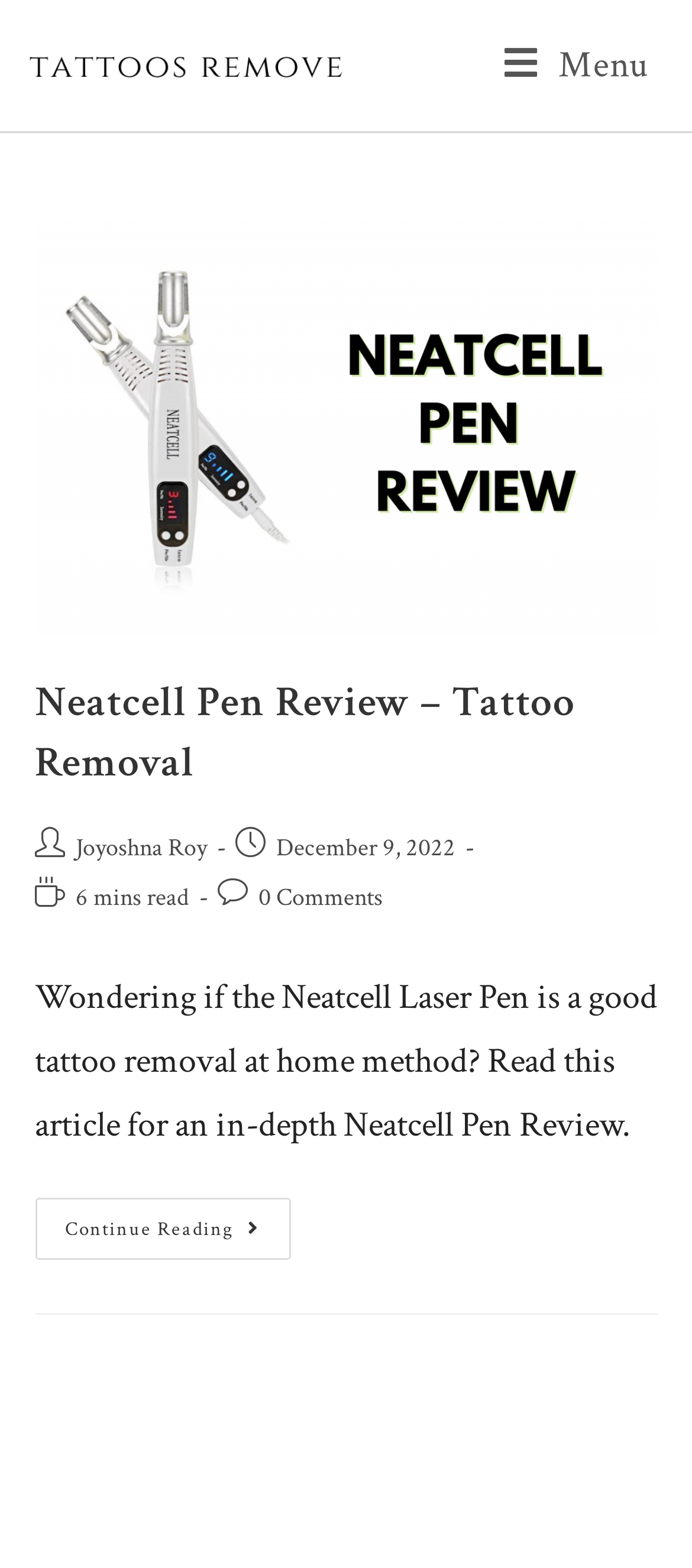Provide a short answer using a single word or phrase for the following question: 
Who is the author of the article?

Joyoshna Roy